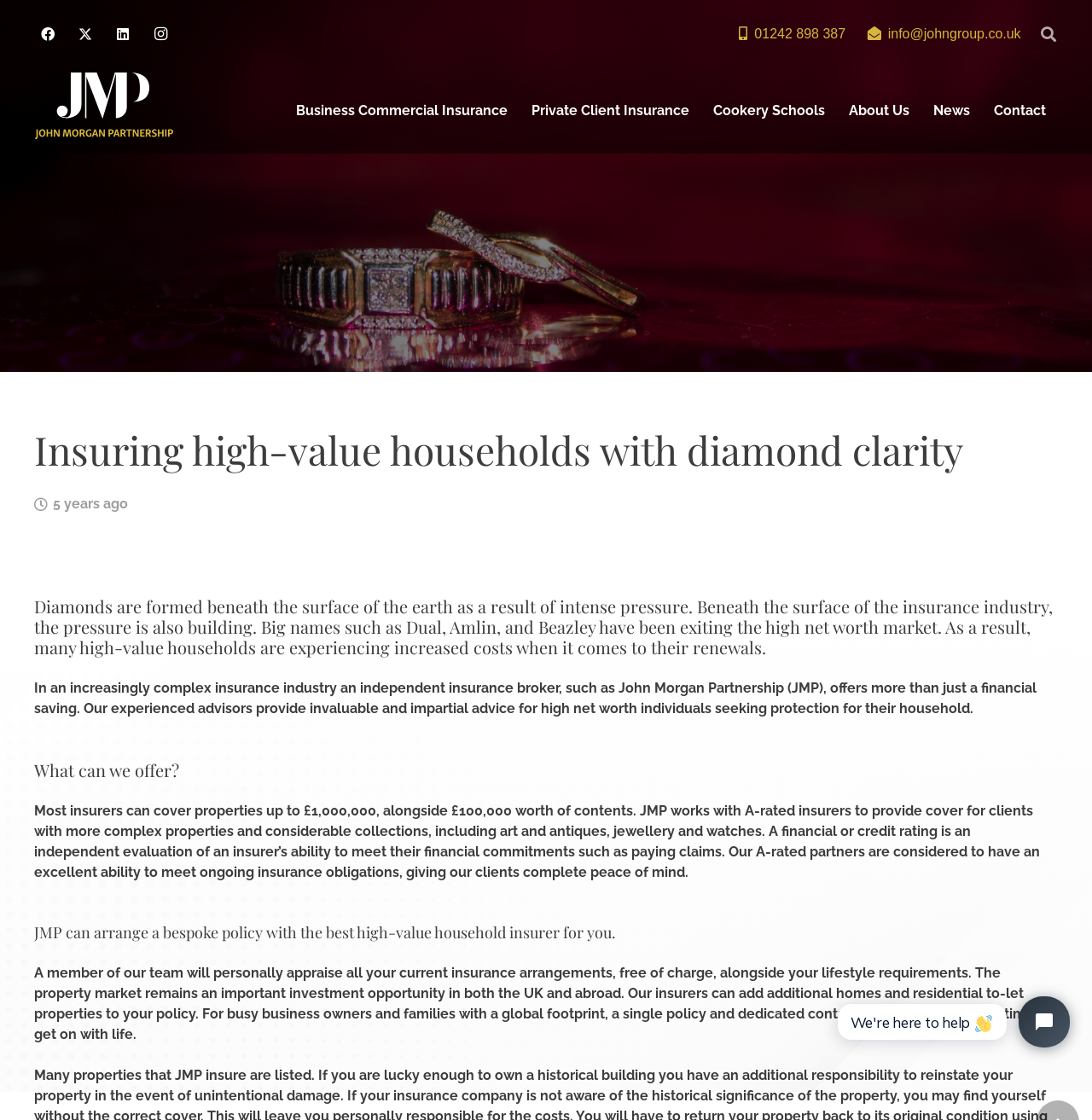Respond to the question below with a single word or phrase:
What is the phone number displayed on the webpage?

01242 898 387